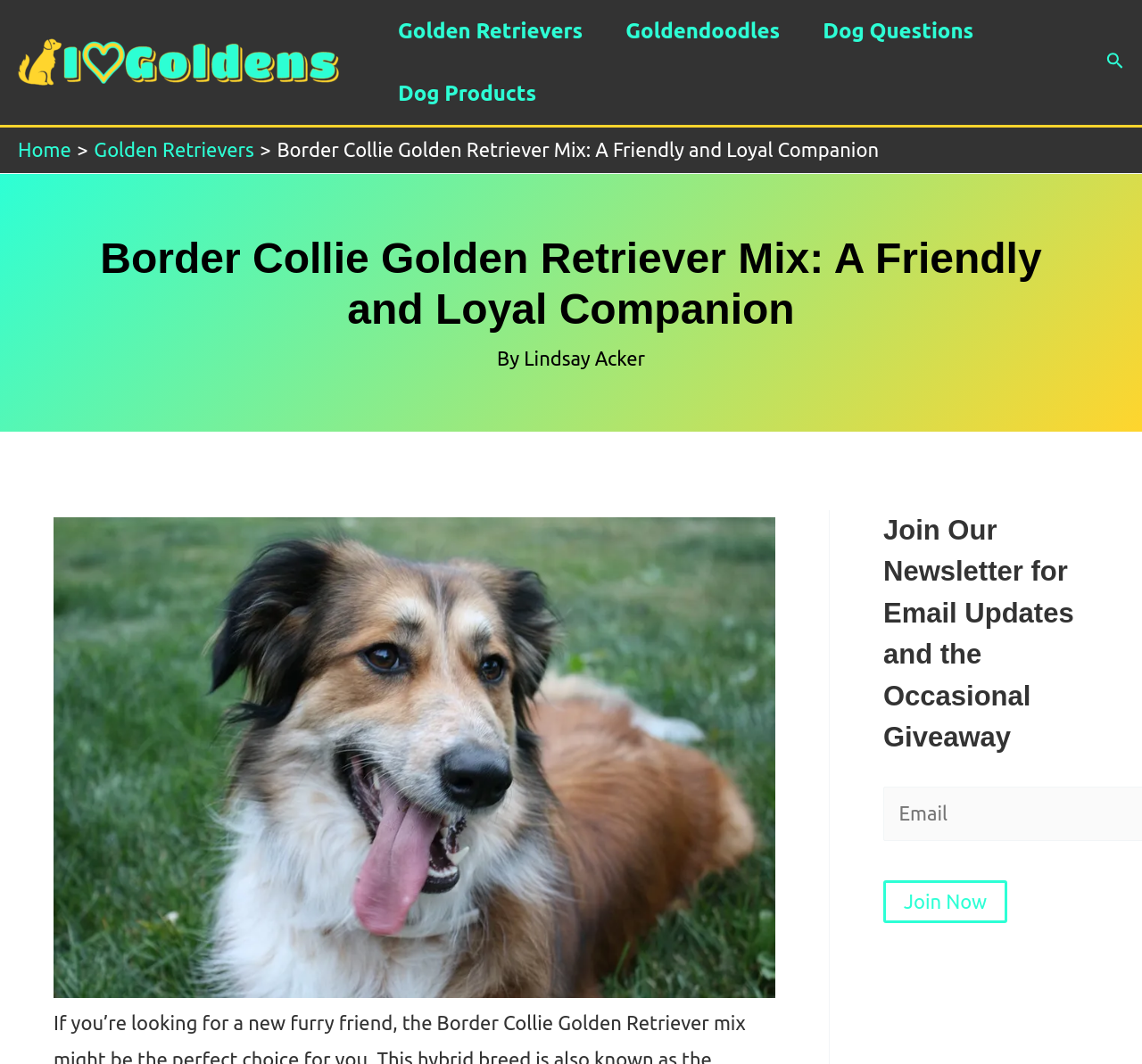Bounding box coordinates are specified in the format (top-left x, top-left y, bottom-right x, bottom-right y). All values are floating point numbers bounded between 0 and 1. Please provide the bounding box coordinate of the region this sentence describes: Contact Us

None